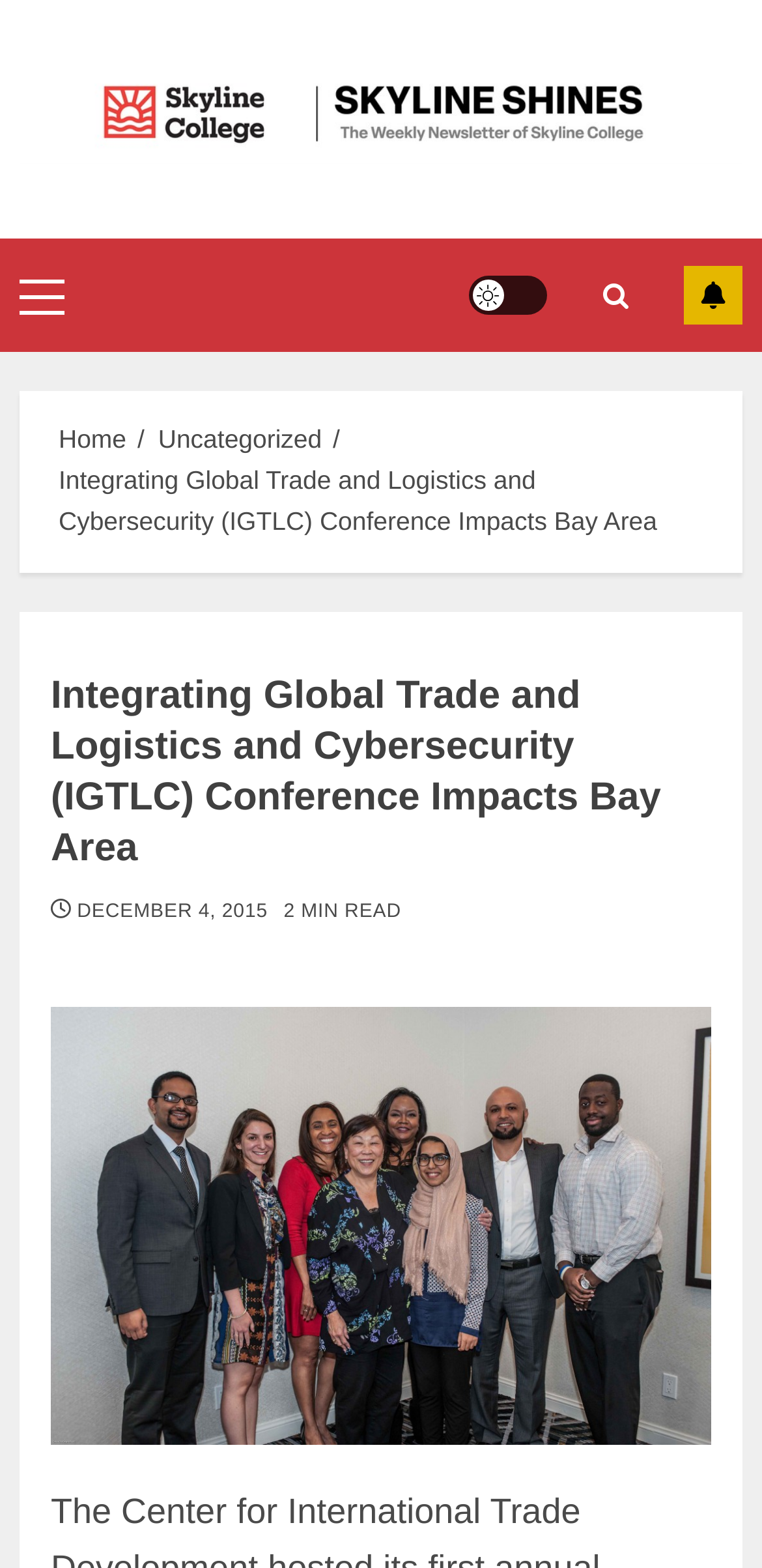Please specify the coordinates of the bounding box for the element that should be clicked to carry out this instruction: "Subscribe to the newsletter". The coordinates must be four float numbers between 0 and 1, formatted as [left, top, right, bottom].

[0.897, 0.17, 0.974, 0.207]